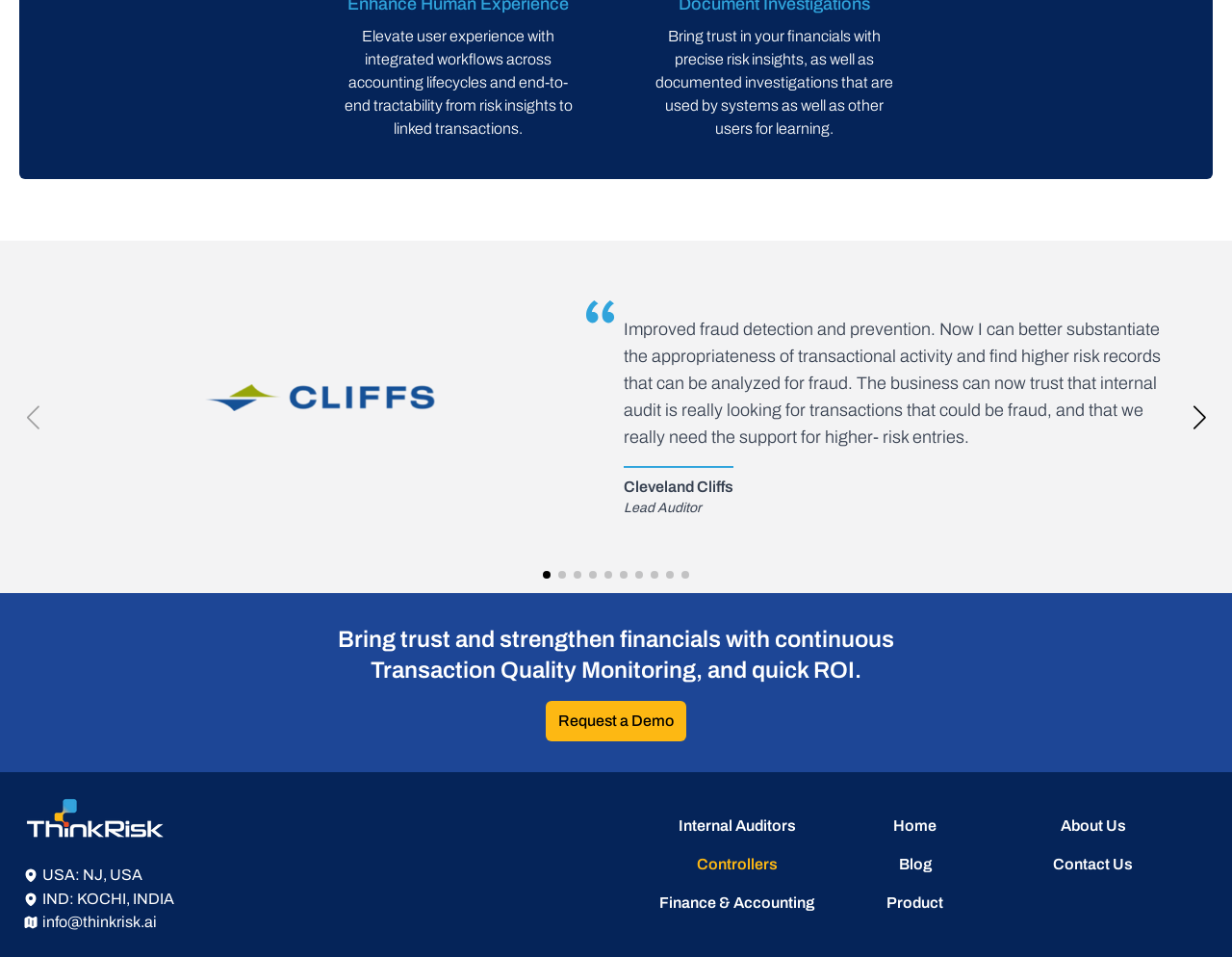Locate the bounding box coordinates of the clickable part needed for the task: "Visit the 'Home' page".

[0.725, 0.854, 0.76, 0.871]